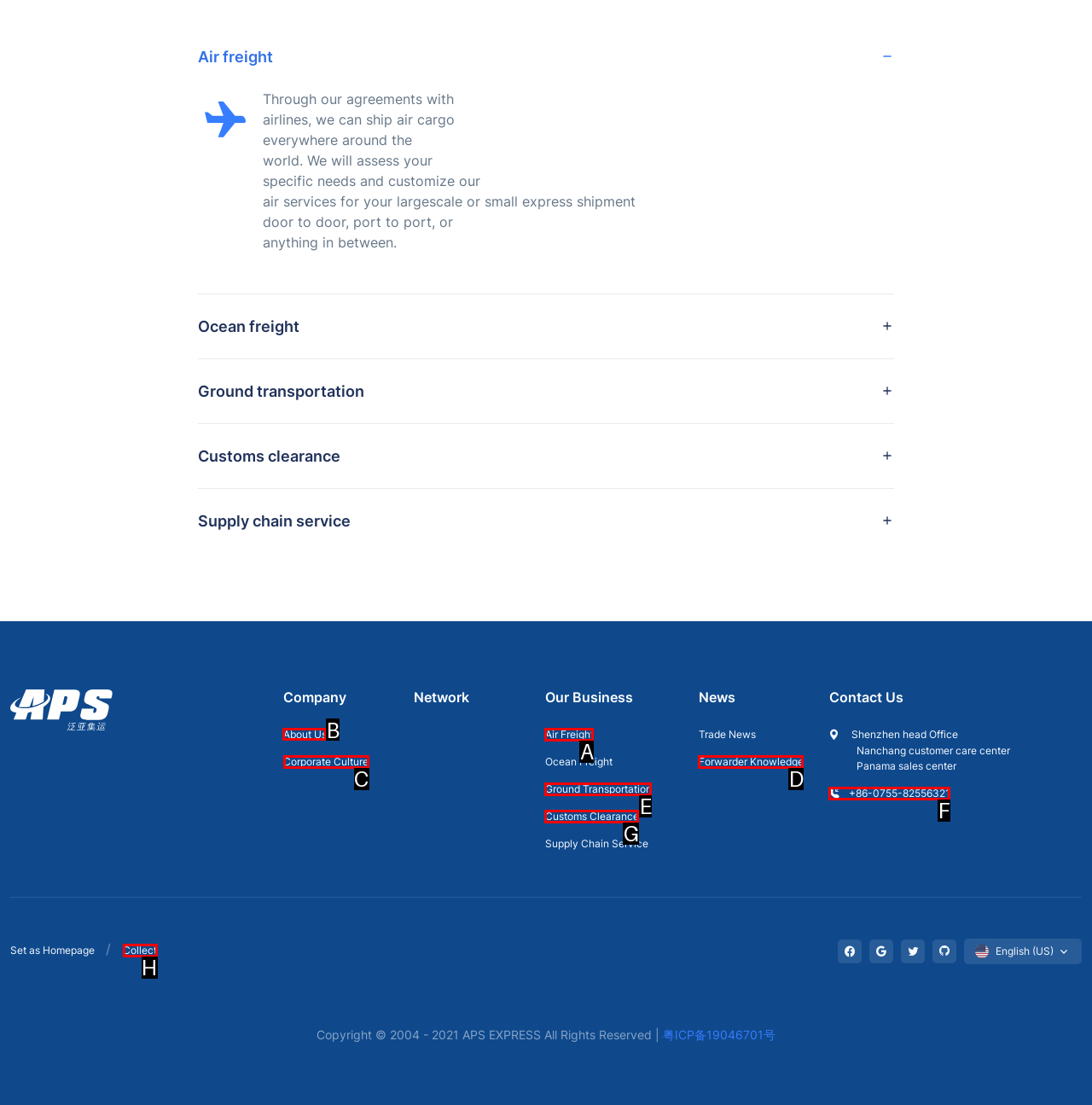Identify the correct UI element to click to follow this instruction: Go to 'About Us' page
Respond with the letter of the appropriate choice from the displayed options.

B